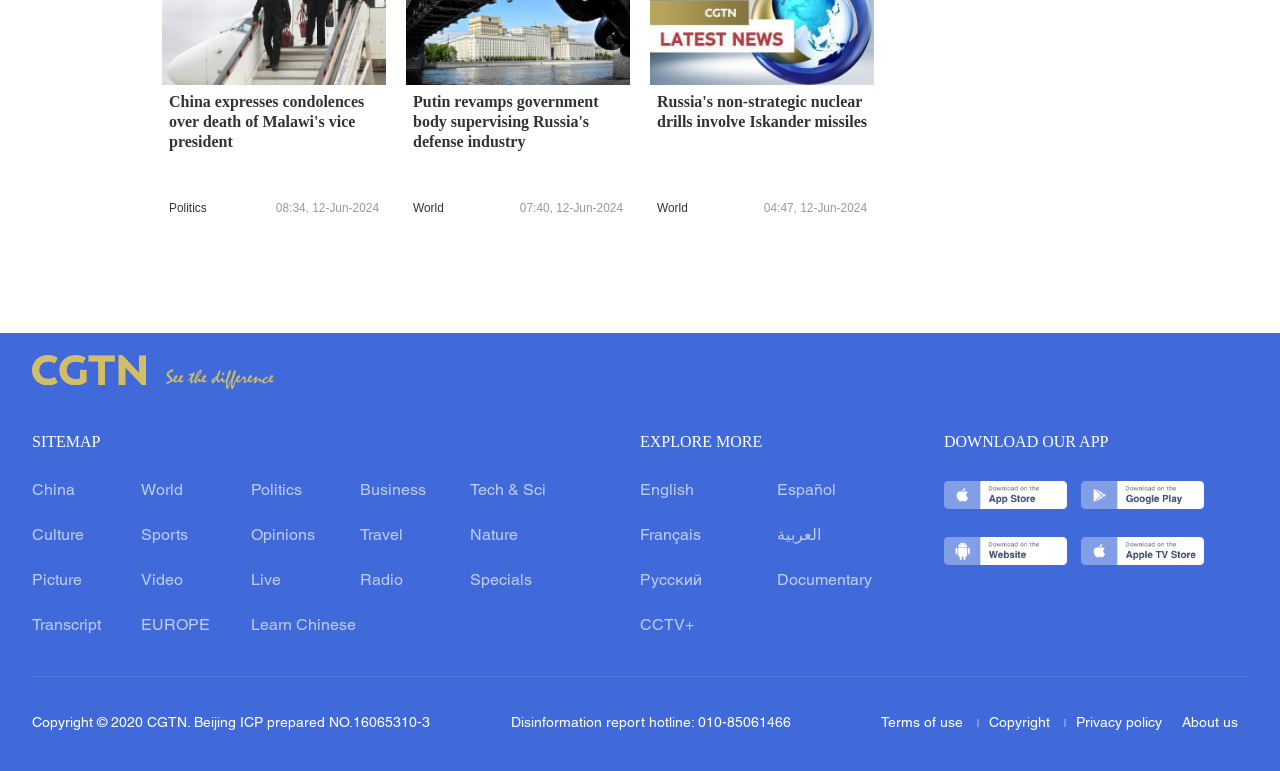Please identify the bounding box coordinates of the element's region that I should click in order to complete the following instruction: "Open the primary menu". The bounding box coordinates consist of four float numbers between 0 and 1, i.e., [left, top, right, bottom].

None